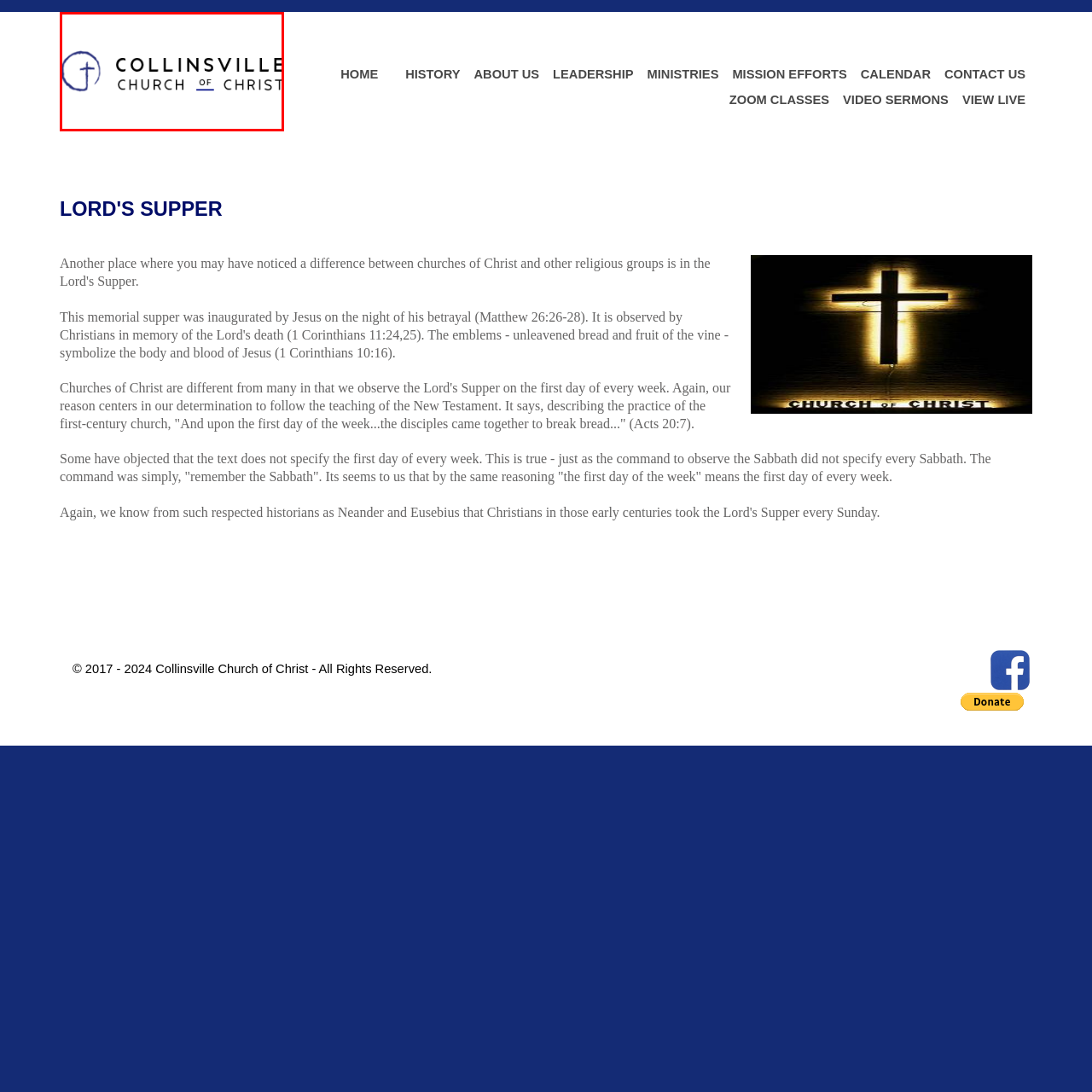Focus on the section marked by the red bounding box and reply with a single word or phrase: What is the significance of the cross in the logo?

Christian identity and values